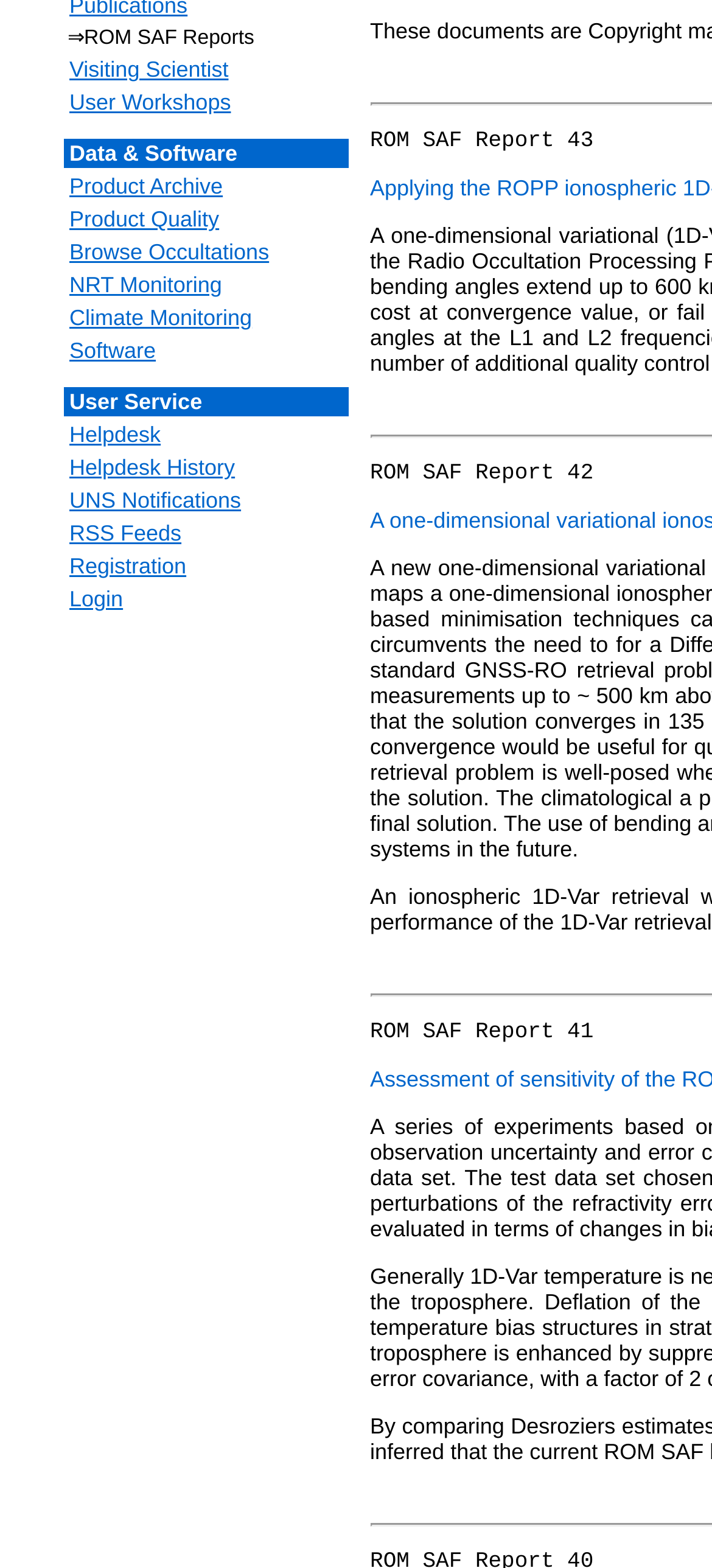Given the description of the UI element: "User Workshops", predict the bounding box coordinates in the form of [left, top, right, bottom], with each value being a float between 0 and 1.

[0.092, 0.057, 0.324, 0.073]